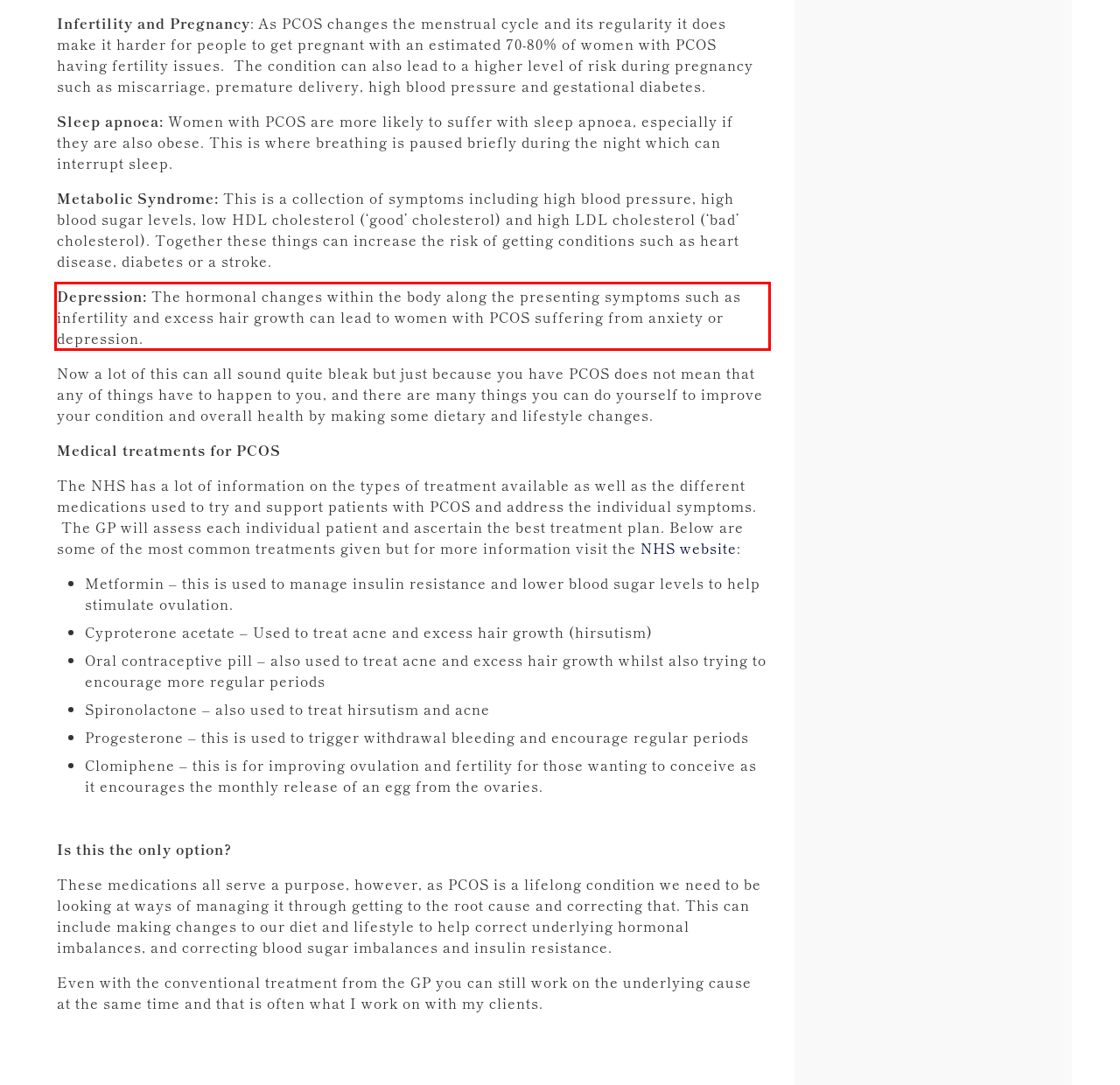Inspect the webpage screenshot that has a red bounding box and use OCR technology to read and display the text inside the red bounding box.

Depression: The hormonal changes within the body along the presenting symptoms such as infertility and excess hair growth can lead to women with PCOS suffering from anxiety or depression.